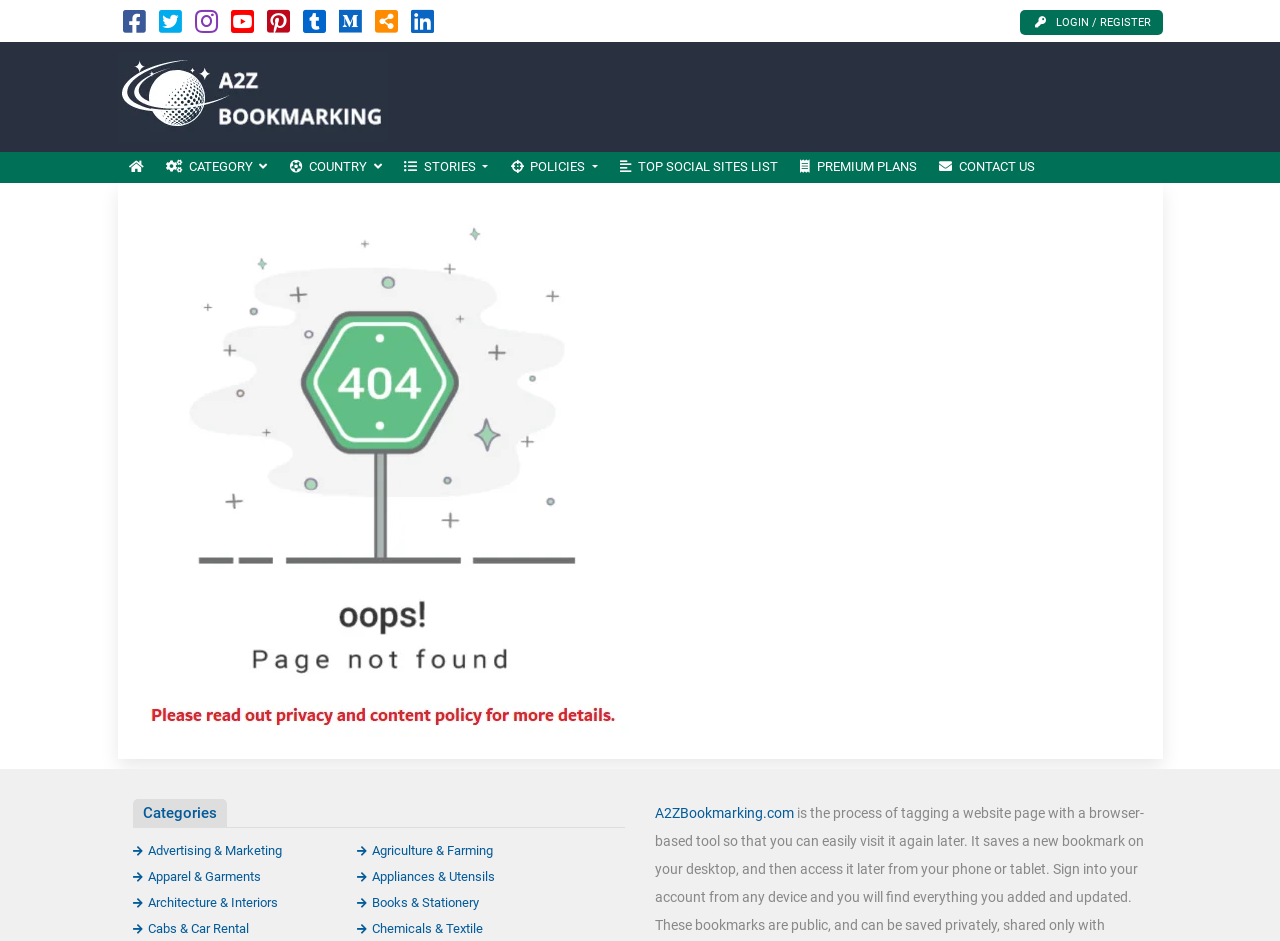Extract the bounding box coordinates of the UI element described: "Cabs & Car Rental". Provide the coordinates in the format [left, top, right, bottom] with values ranging from 0 to 1.

[0.104, 0.979, 0.194, 0.995]